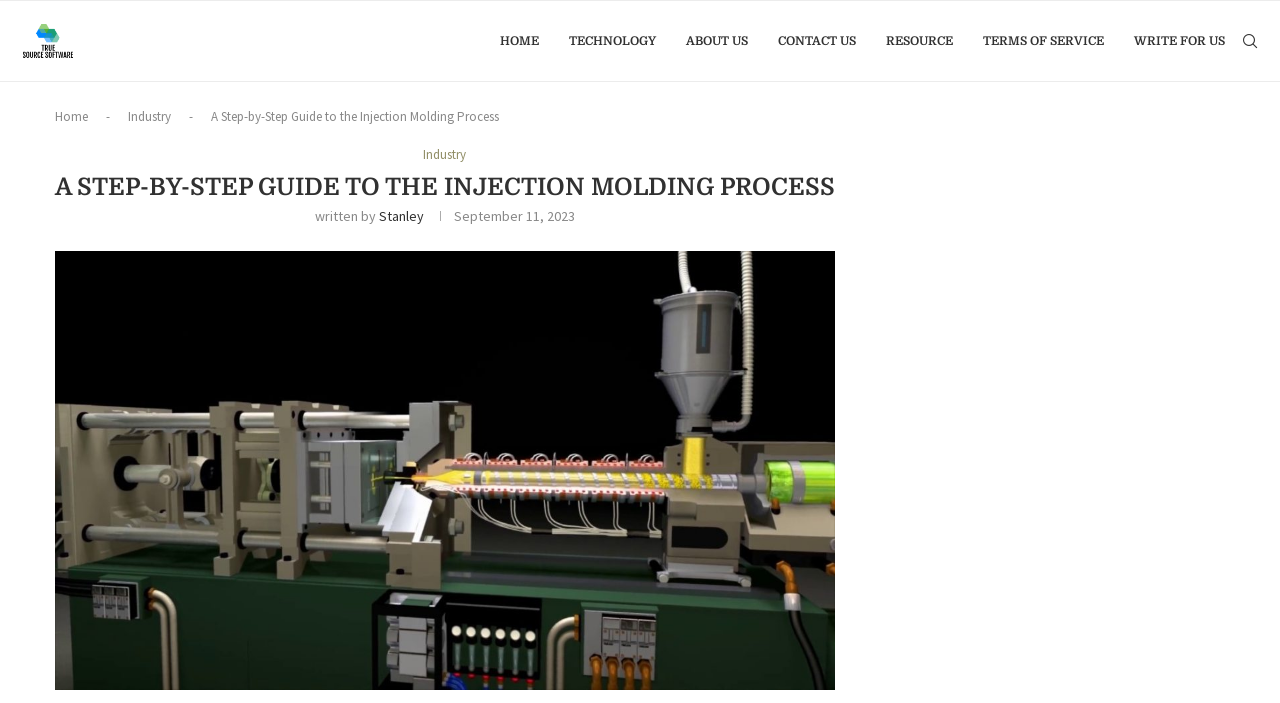Based on the image, provide a detailed response to the question:
What is the author of the article?

I looked at the article and found the author's name, which is 'Stanley'. This is located below the main heading, and it's written as 'written by Stanley'.